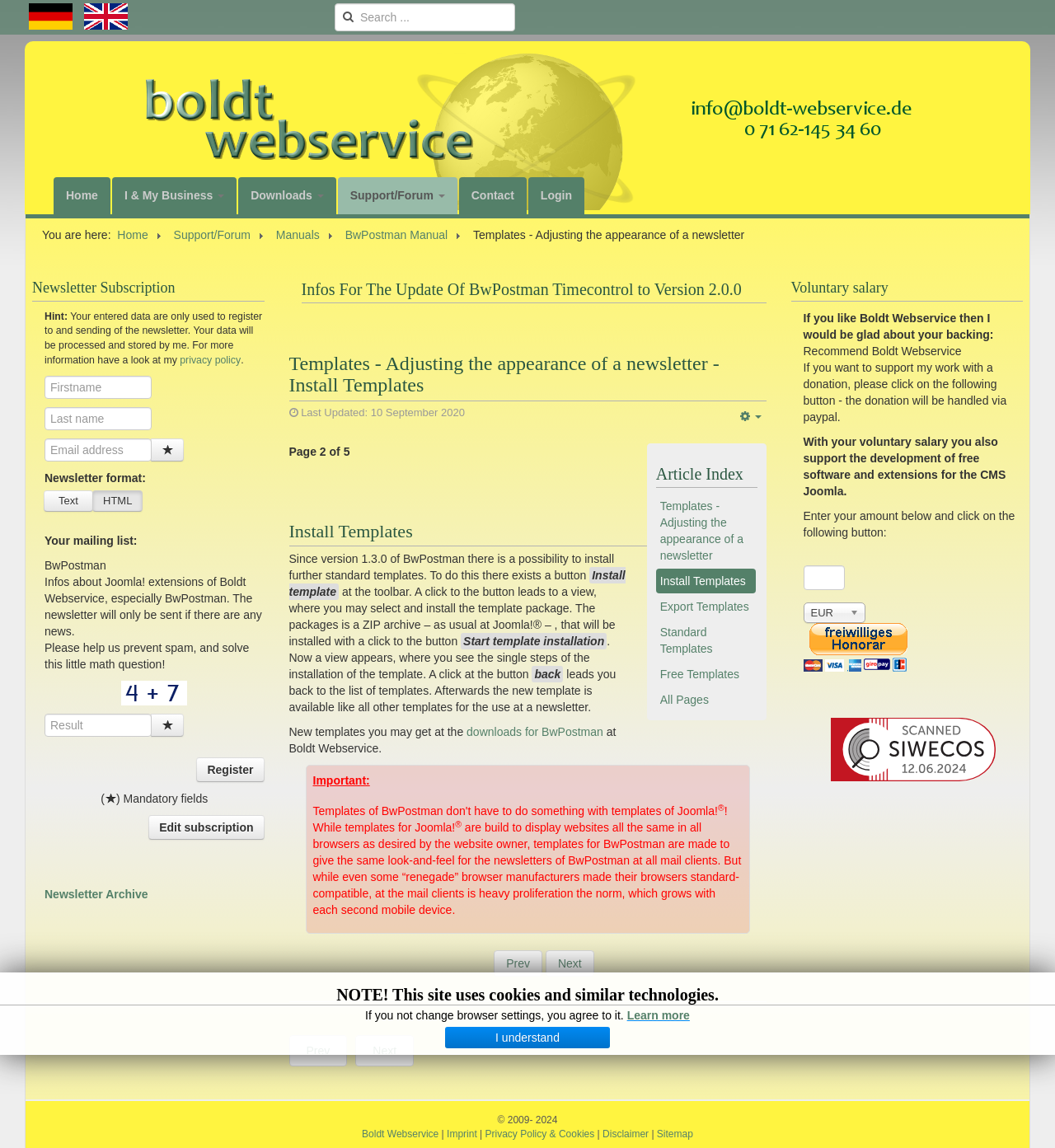From the screenshot, find the bounding box of the UI element matching this description: "Edit subscription". Supply the bounding box coordinates in the form [left, top, right, bottom], each a float between 0 and 1.

[0.141, 0.71, 0.25, 0.732]